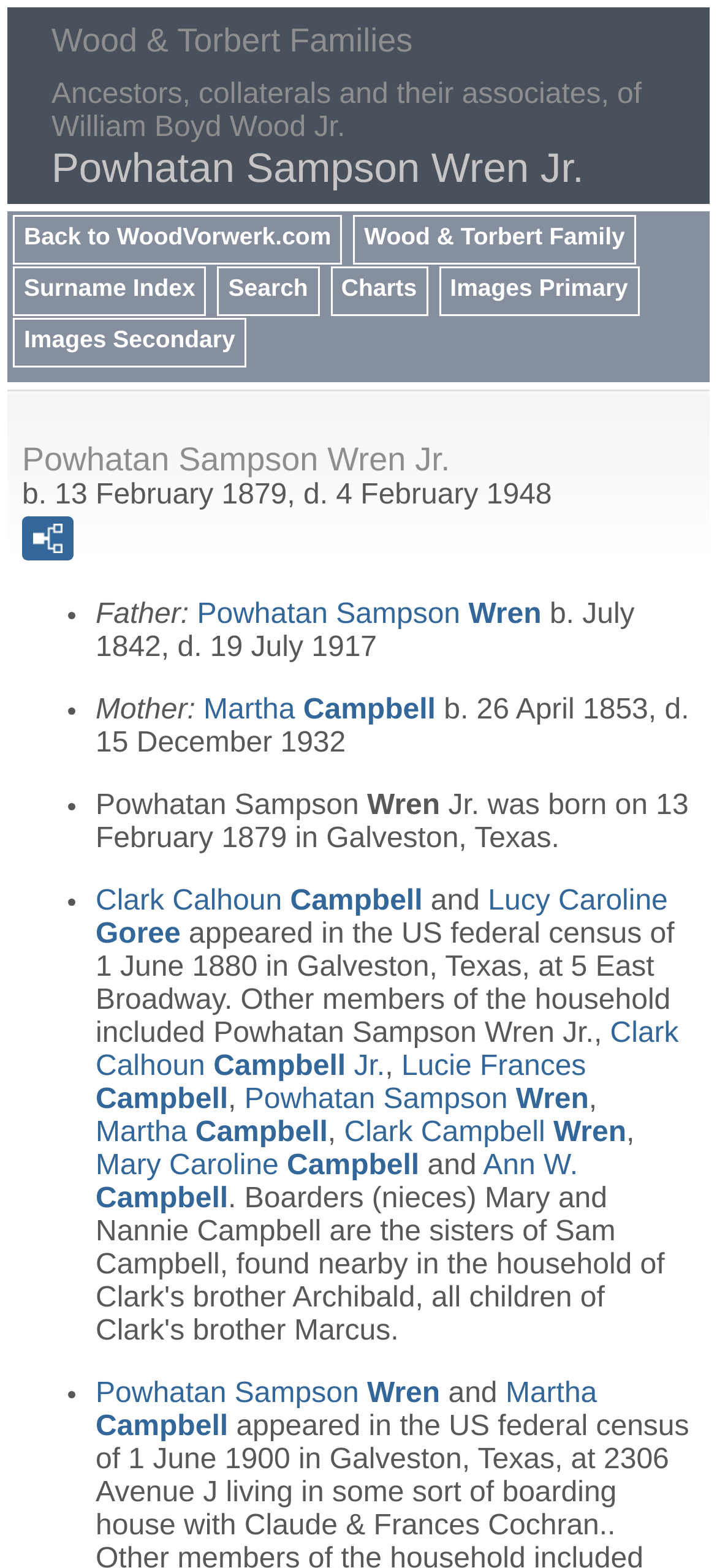Identify the bounding box coordinates for the element that needs to be clicked to fulfill this instruction: "check October 2023". Provide the coordinates in the format of four float numbers between 0 and 1: [left, top, right, bottom].

None